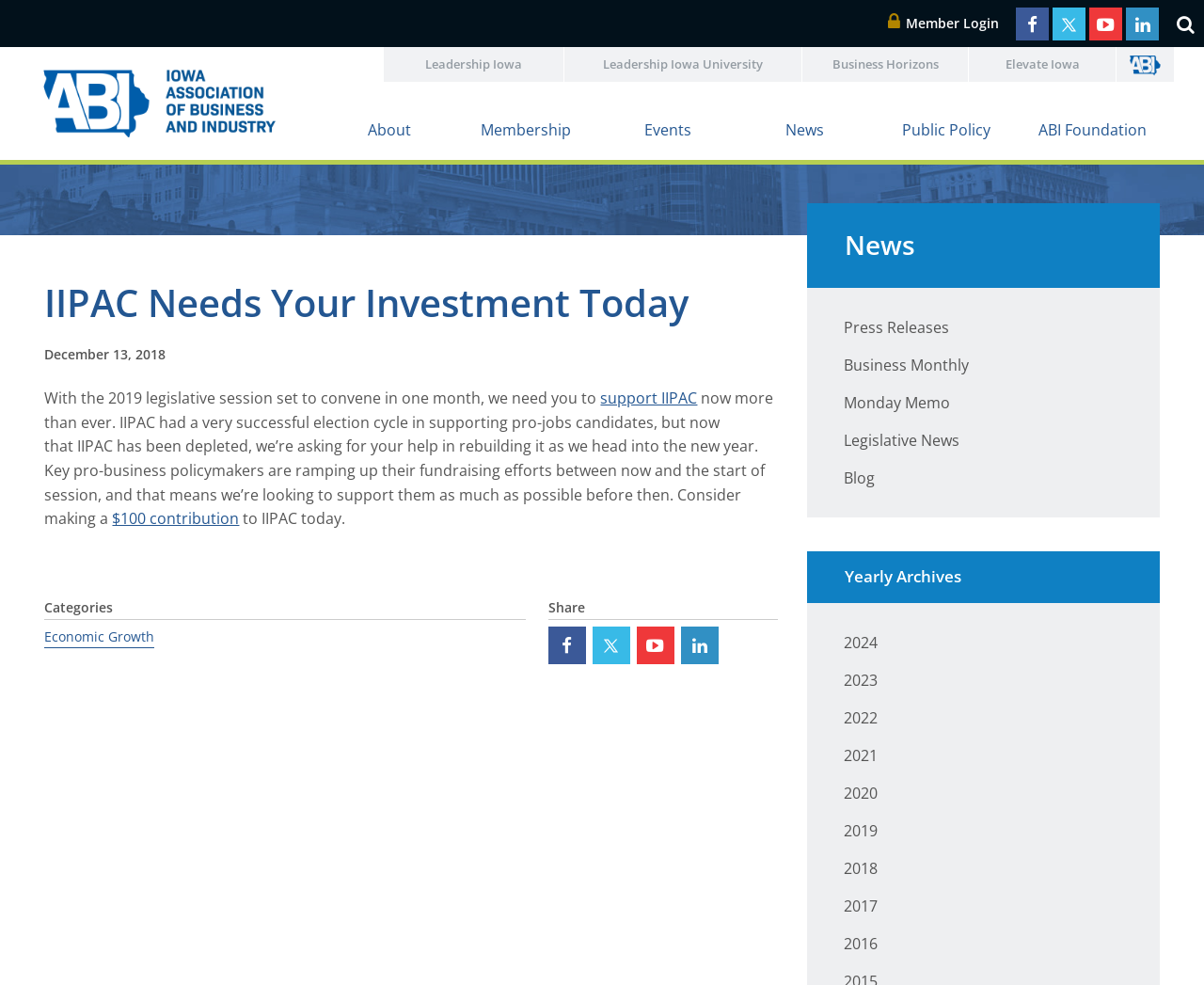Please identify the bounding box coordinates of the clickable region that I should interact with to perform the following instruction: "Click Member Login". The coordinates should be expressed as four float numbers between 0 and 1, i.e., [left, top, right, bottom].

[0.737, 0.015, 0.83, 0.033]